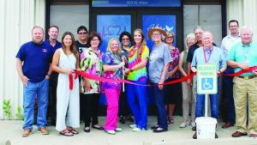Kindly respond to the following question with a single word or a brief phrase: 
What is the occasion being celebrated in the image?

Grand opening or ribbon-cutting ceremony